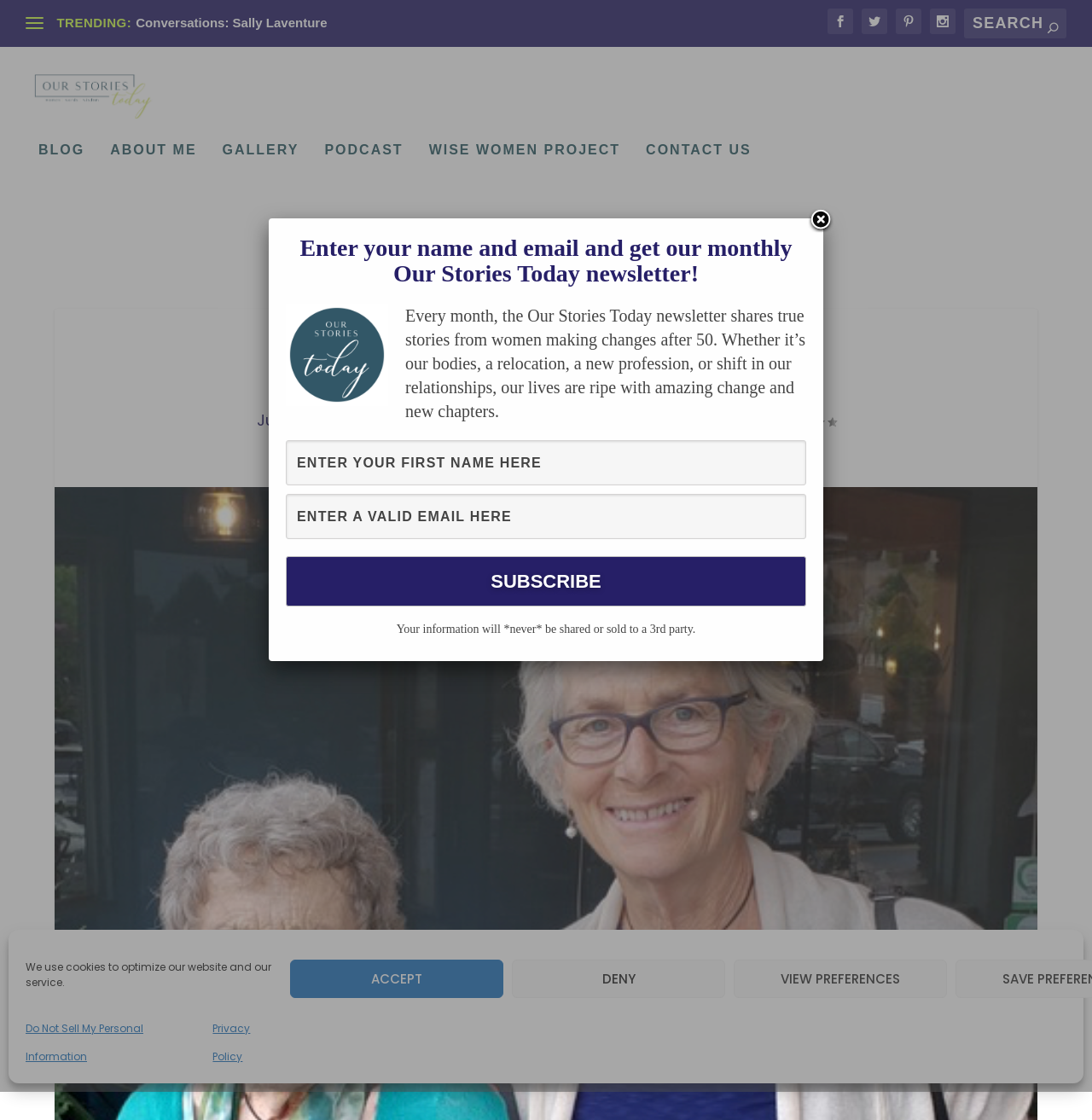What is the topic of the blog post?
Please provide a comprehensive answer to the question based on the webpage screenshot.

I found the answer by examining the heading element with the text 'Letters from Renée: The Staircase', which is the main topic of the webpage.